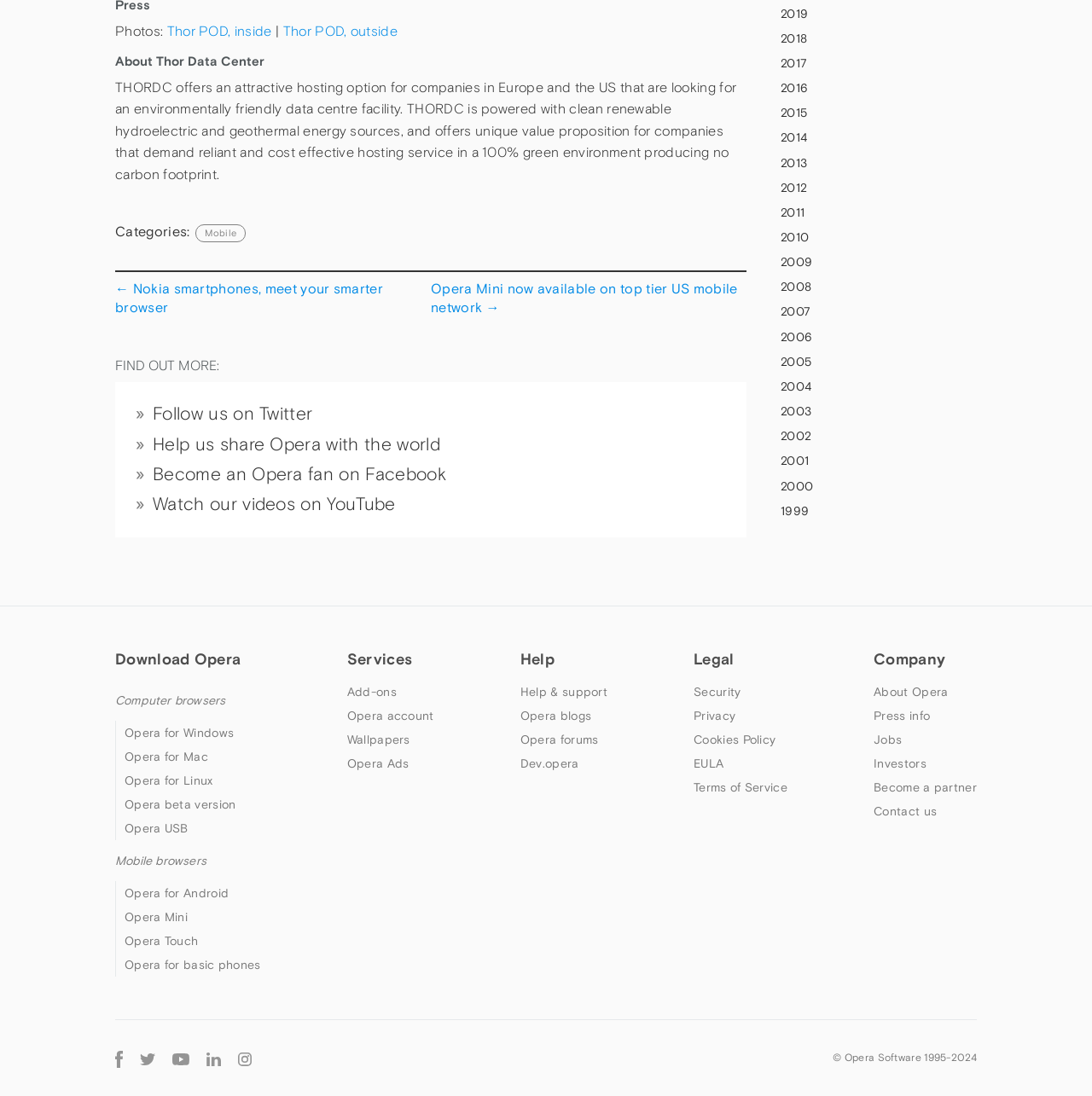Can you show the bounding box coordinates of the region to click on to complete the task described in the instruction: "Check out 'About Opera'"?

[0.8, 0.625, 0.868, 0.637]